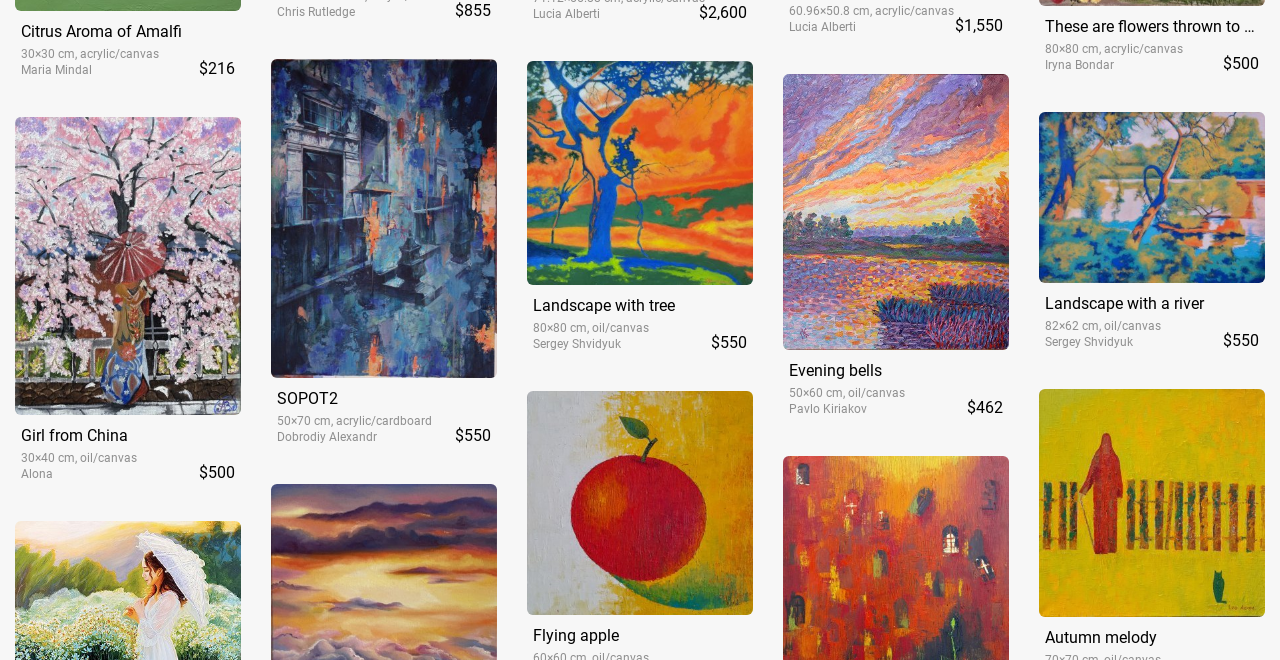Determine the bounding box coordinates of the element that should be clicked to execute the following command: "Check price of artwork by Maria Mindal".

[0.155, 0.089, 0.184, 0.118]